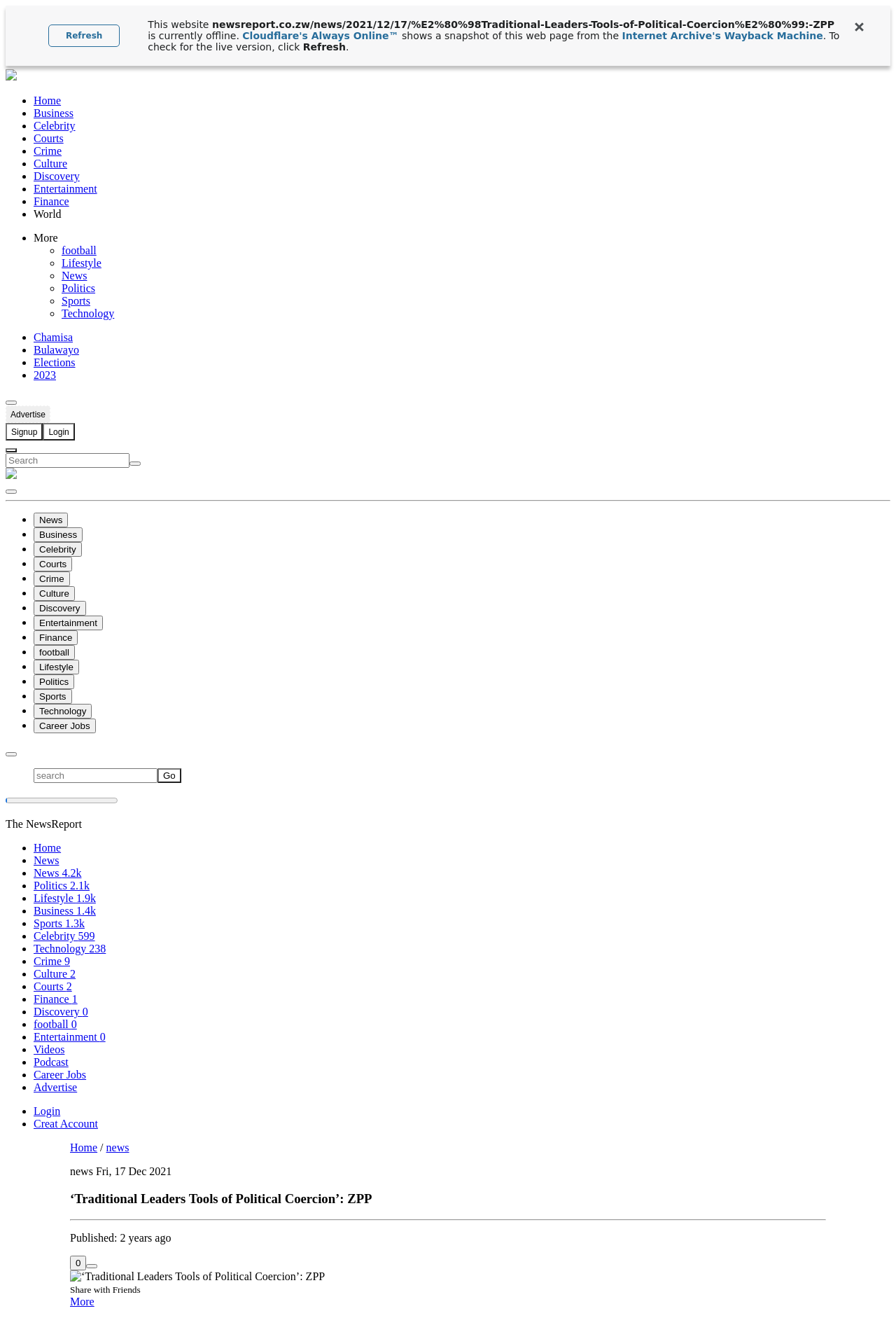What is the purpose of the 'Advertise' button?
Can you give a detailed and elaborate answer to the question?

The 'Advertise' button is used to advertise on the website, allowing businesses or individuals to promote their products or services to the website's audience.